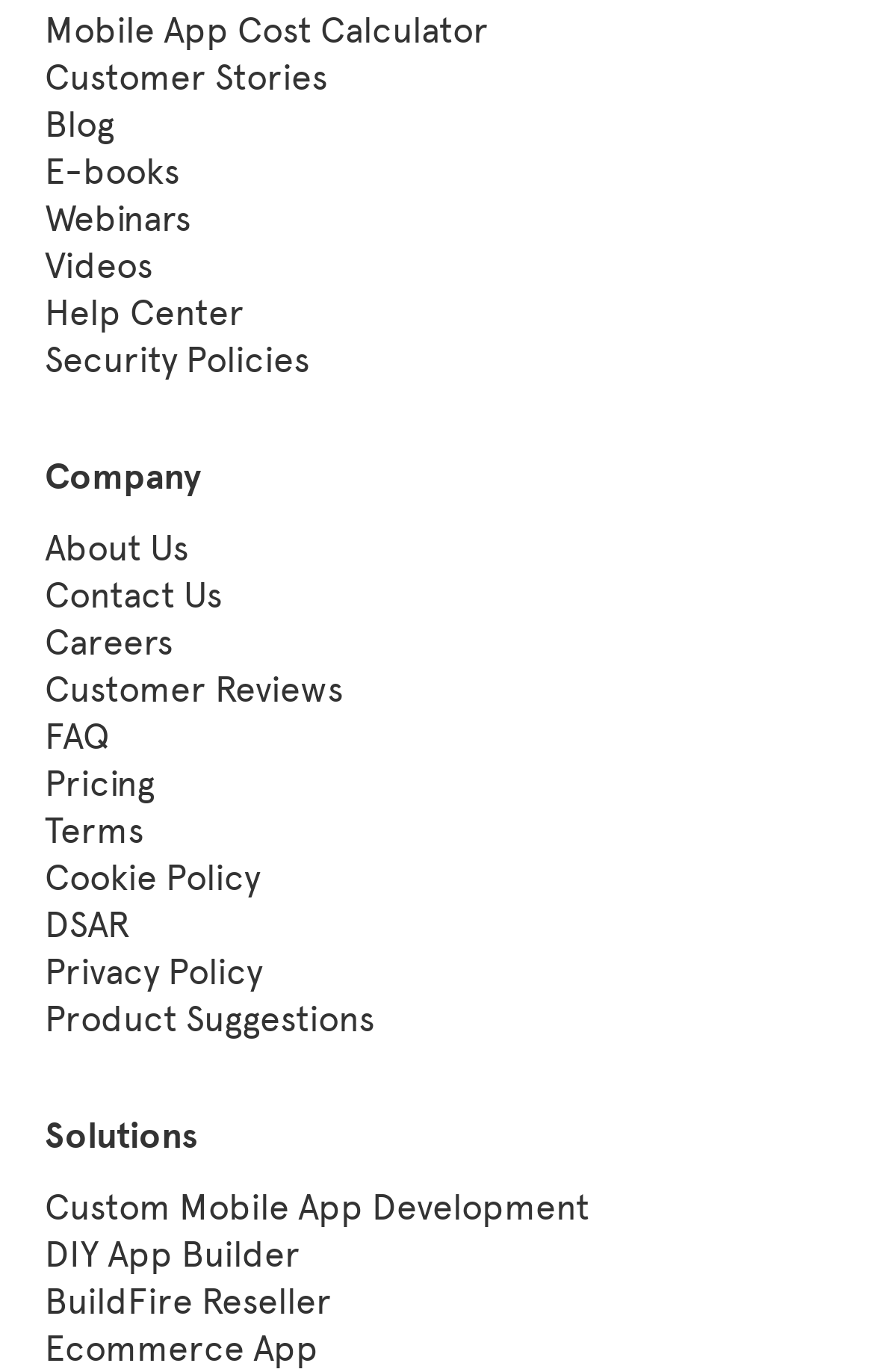Please provide a brief answer to the following inquiry using a single word or phrase:
What is the second link in the top navigation menu?

Customer Stories